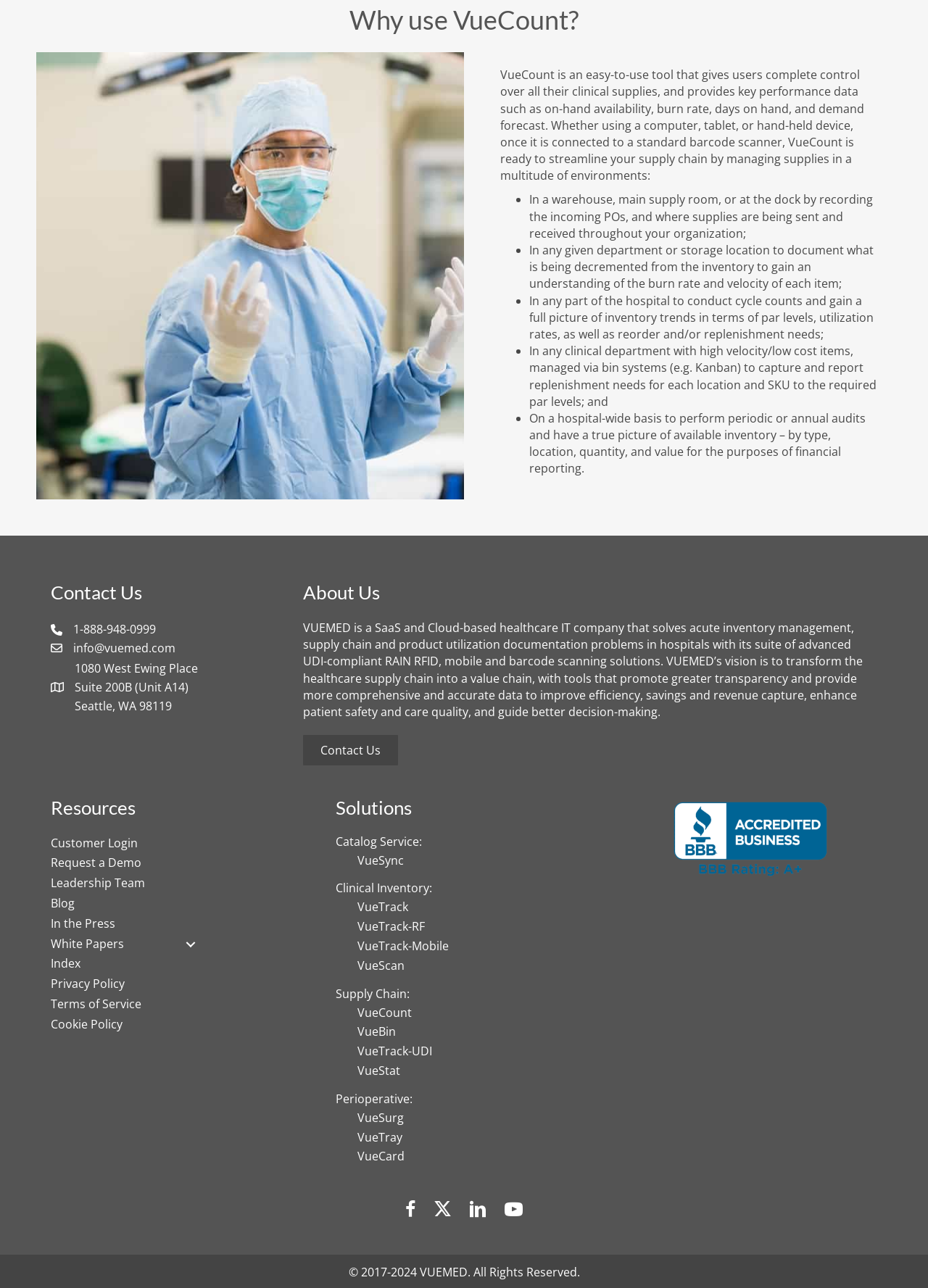Provide the bounding box coordinates in the format (top-left x, top-left y, bottom-right x, bottom-right y). All values are floating point numbers between 0 and 1. Determine the bounding box coordinate of the UI element described as: Cookie Policy

[0.055, 0.789, 0.21, 0.804]